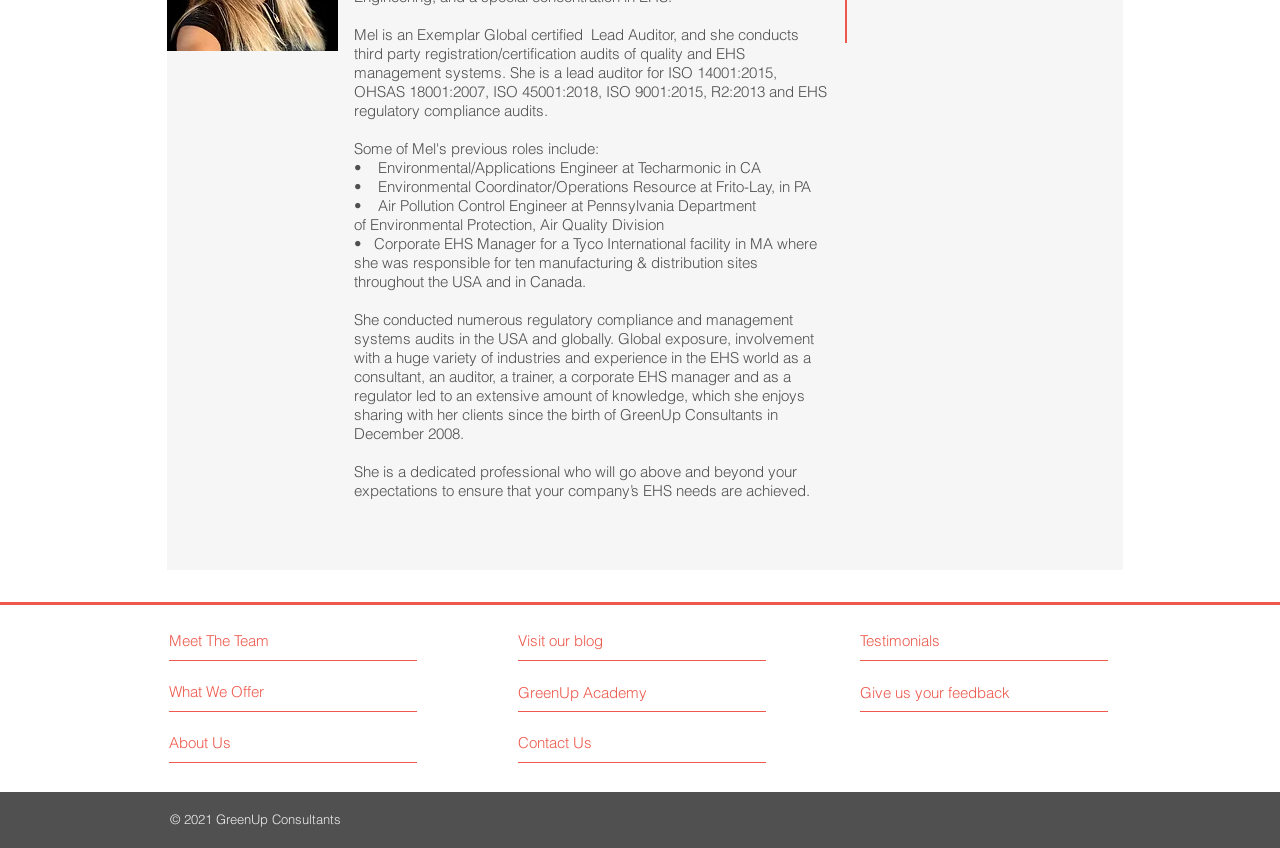Determine the bounding box for the described UI element: "Testimonials".

[0.672, 0.743, 0.812, 0.768]